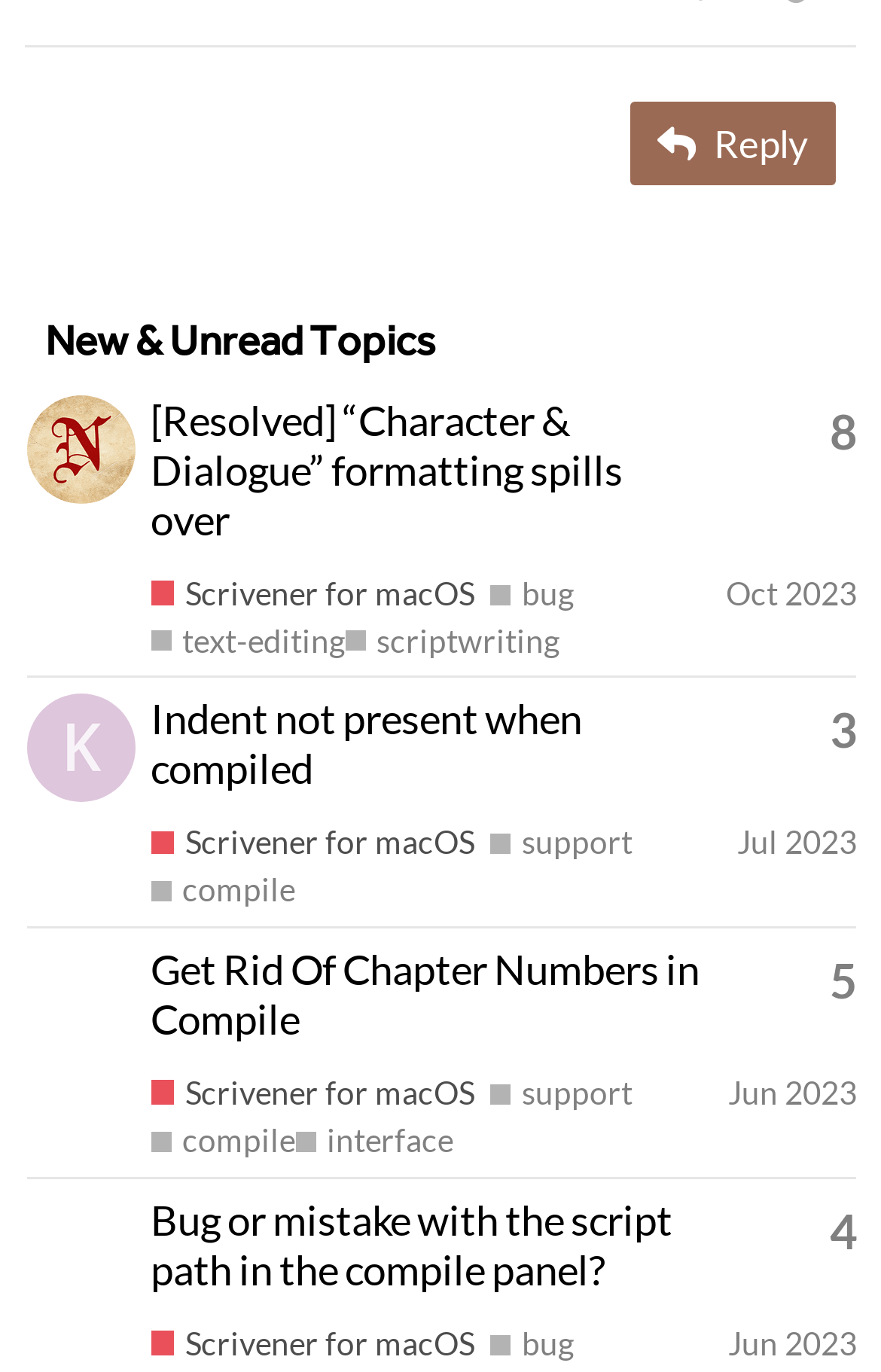Find the bounding box coordinates for the HTML element described in this sentence: "Jul 2023". Provide the coordinates as four float numbers between 0 and 1, in the format [left, top, right, bottom].

[0.837, 0.598, 0.973, 0.626]